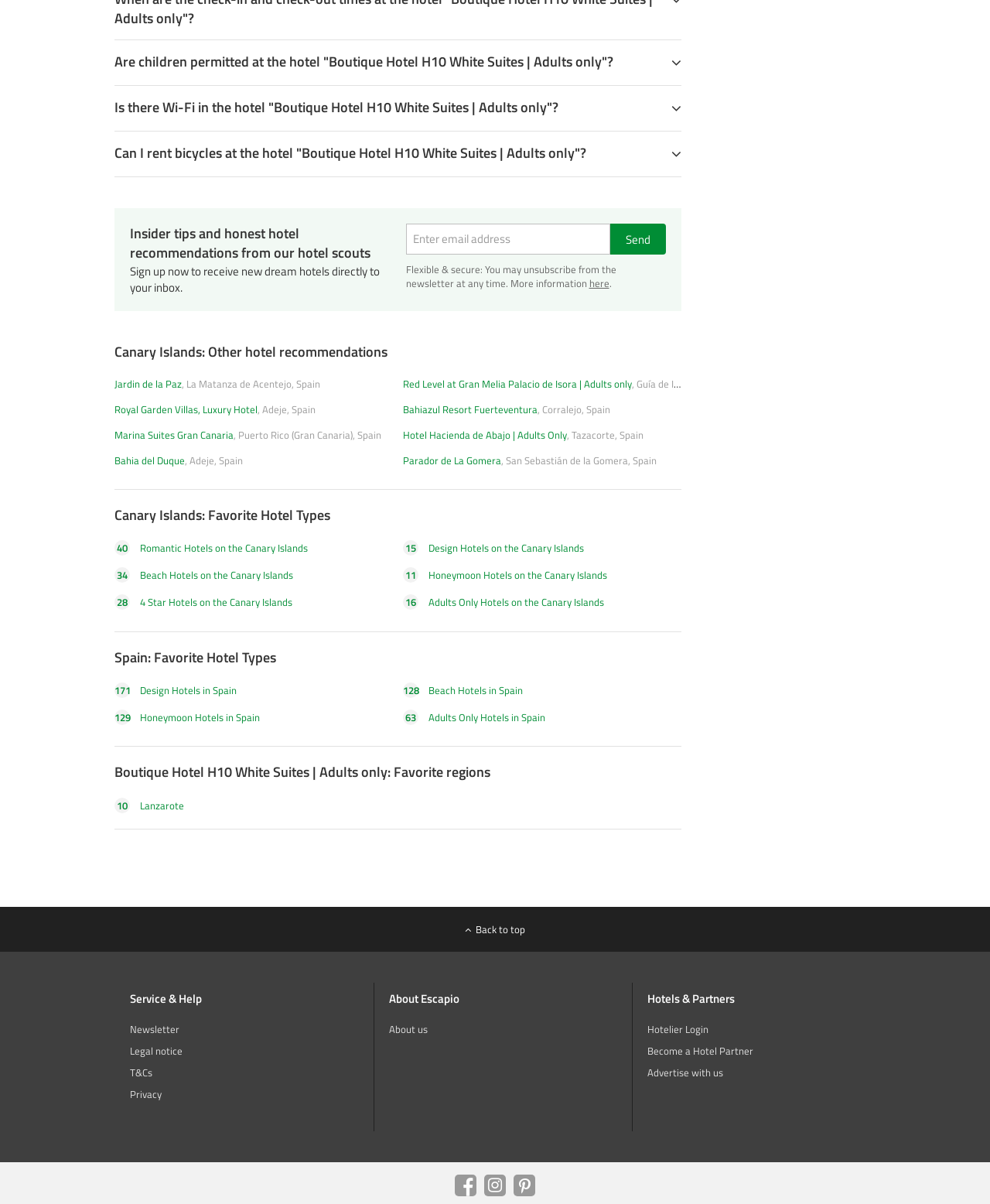Refer to the image and offer a detailed explanation in response to the question: What is the name of the region listed below Lanzarote?

There is no region listed below Lanzarote, as it is the last item in the list of favorite regions for Boutique Hotel H10 White Suites | Adults only.